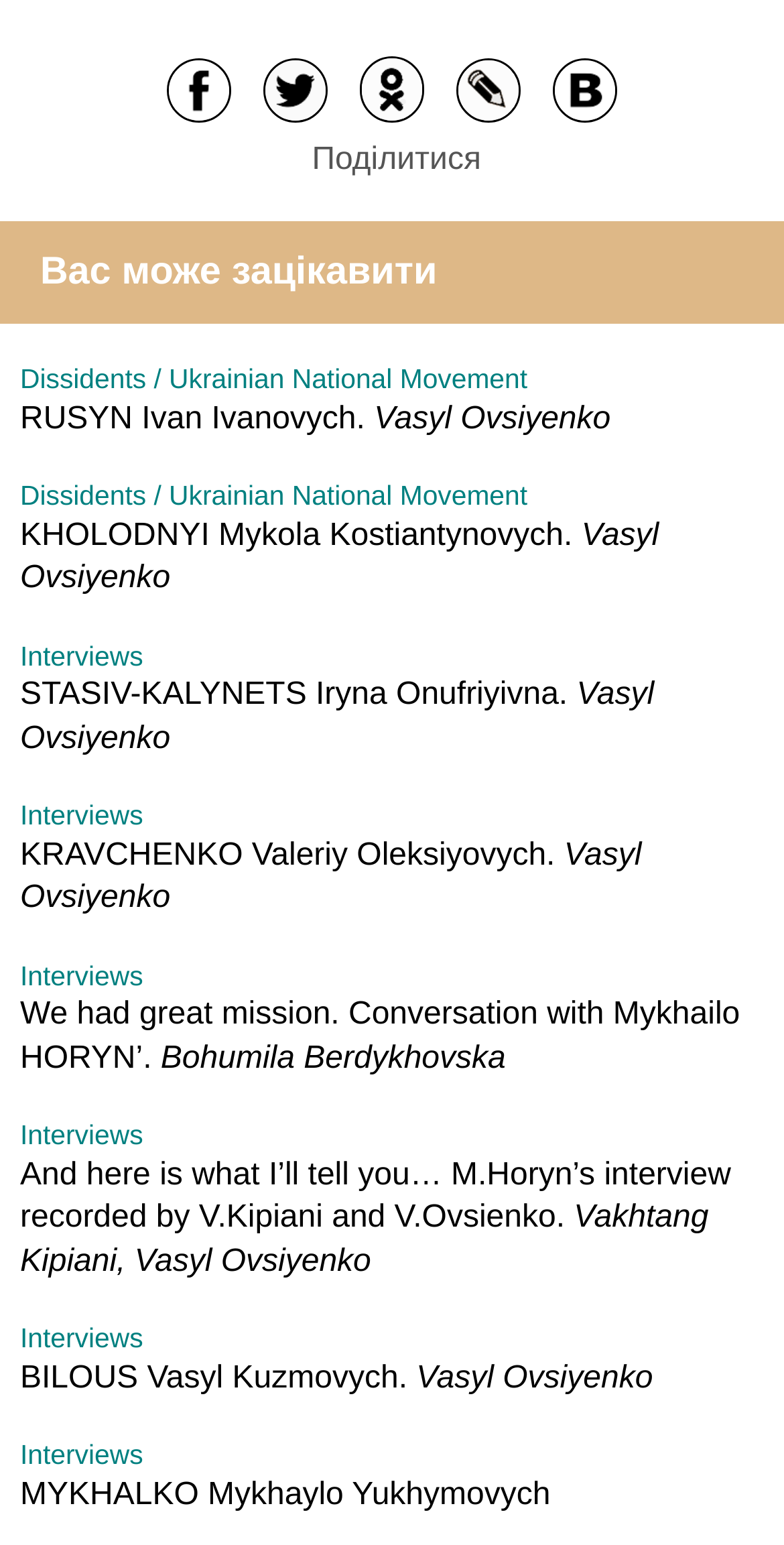Provide a brief response in the form of a single word or phrase:
What social media platforms are listed?

Facebook, Twitter, etc.